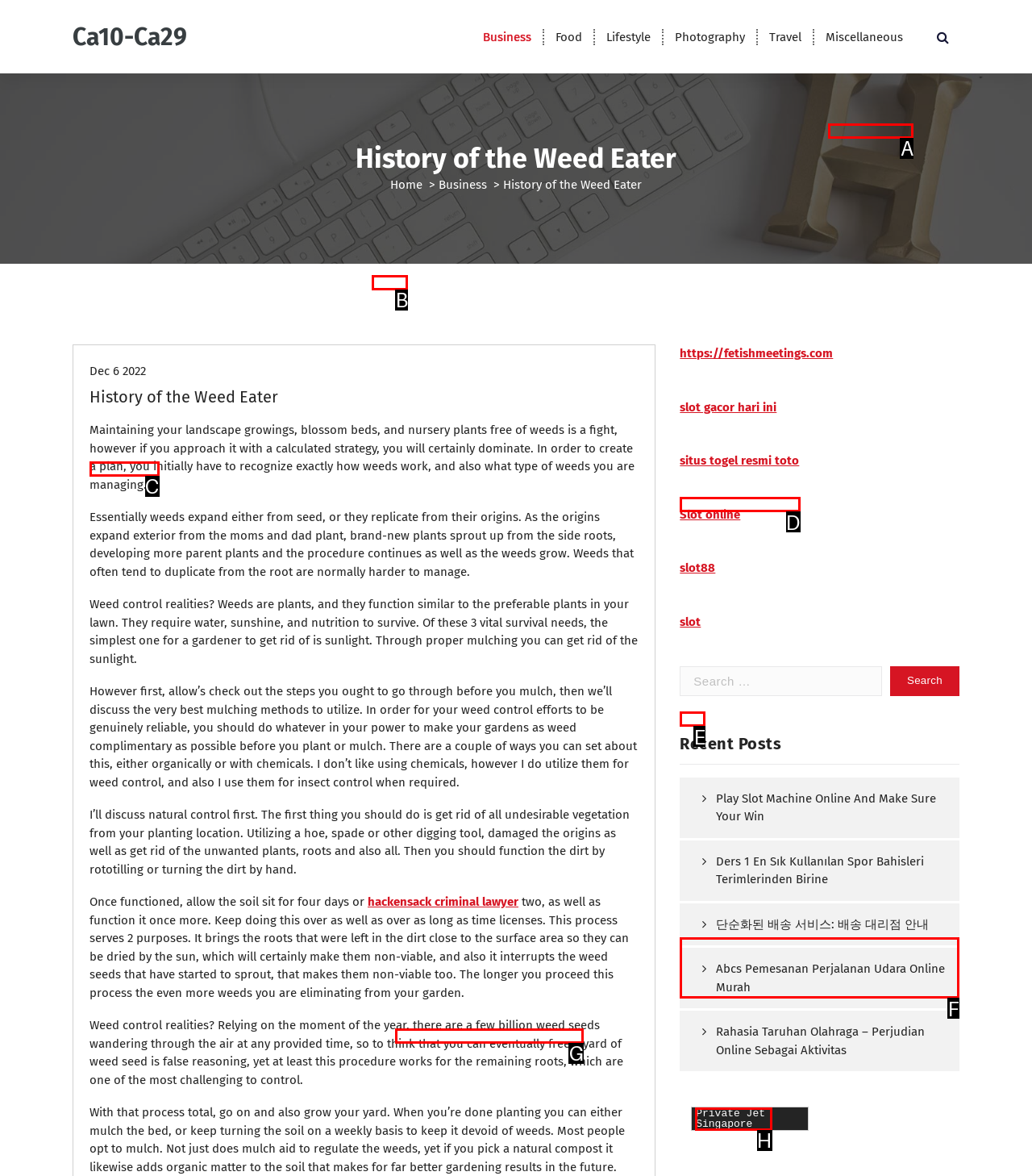Which lettered option should be clicked to achieve the task: Click on the 'Private Jet Singapore' link? Choose from the given choices.

H